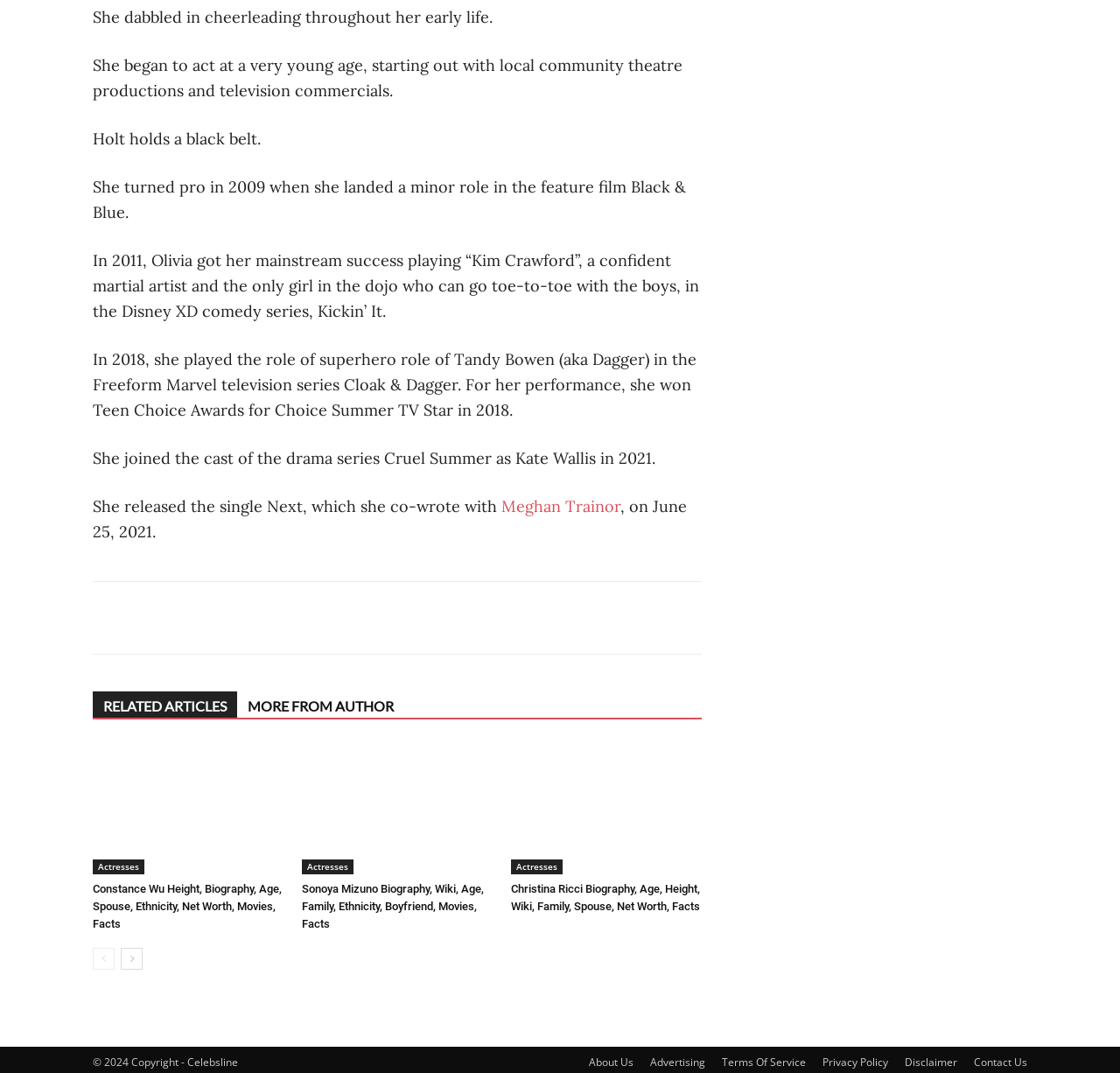Please find and report the bounding box coordinates of the element to click in order to perform the following action: "View Sonoya Mizuno's biography". The coordinates should be expressed as four float numbers between 0 and 1, in the format [left, top, right, bottom].

[0.27, 0.822, 0.432, 0.867]